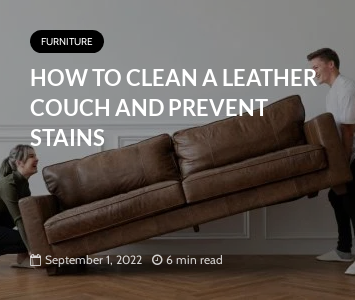Elaborate on all the features and components visible in the image.

The image showcases a dynamic scene of two individuals collaboratively lifting a large brown leather couch, highlighting the hands-on nature of cleaning and maintaining furniture. Accompanying the image is a bold header that reads "HOW TO CLEAN A LEATHER COUCH AND PREVENT STAINS," indicating that the content provides insights and practical tips for furniture care. The banner also features the category "FURNITURE," suggesting a focus on household items. Below the title, the date "September 1, 2022" and a reading time of "6 min read" offer context about when the information was published and how long it may take to digest the content. This visual and textual combination emphasizes the importance of proper care for leather furnishings in a practical and engaging manner.